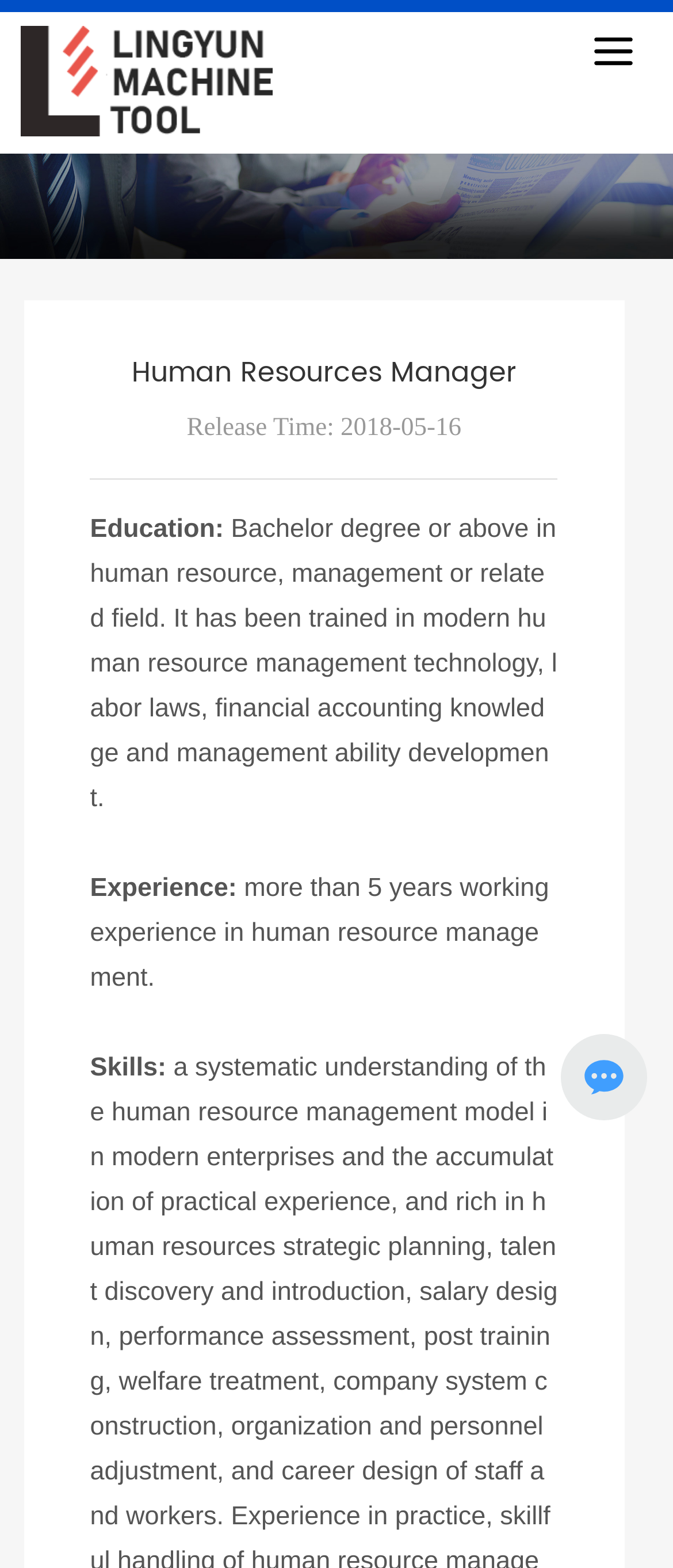Based on the element description: "alt="LINGYUN" title="LINGYUN"", identify the UI element and provide its bounding box coordinates. Use four float numbers between 0 and 1, [left, top, right, bottom].

[0.03, 0.039, 0.406, 0.064]